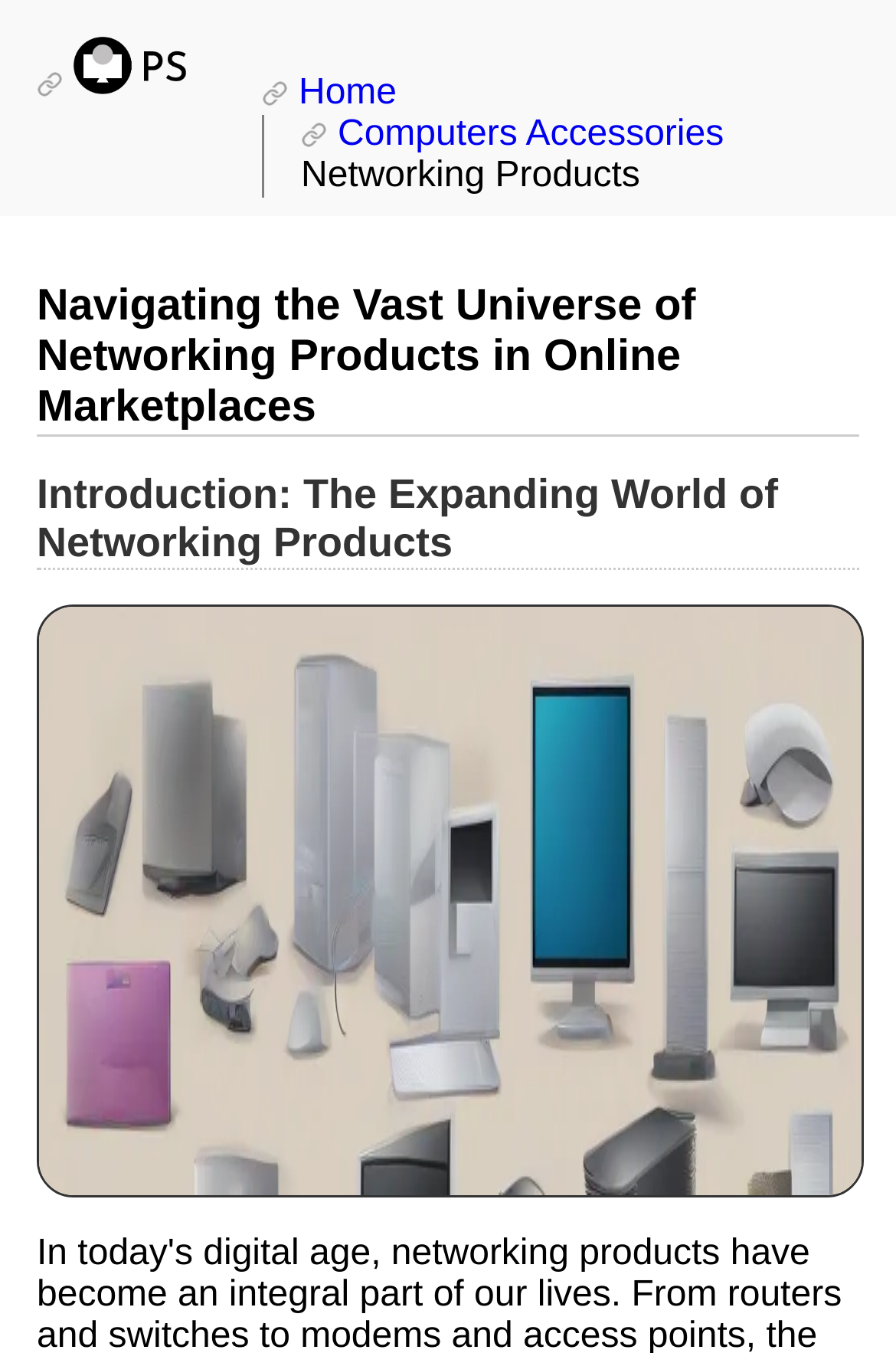What is the principal heading displayed on the webpage?

Navigating the Vast Universe of Networking Products in Online Marketplaces